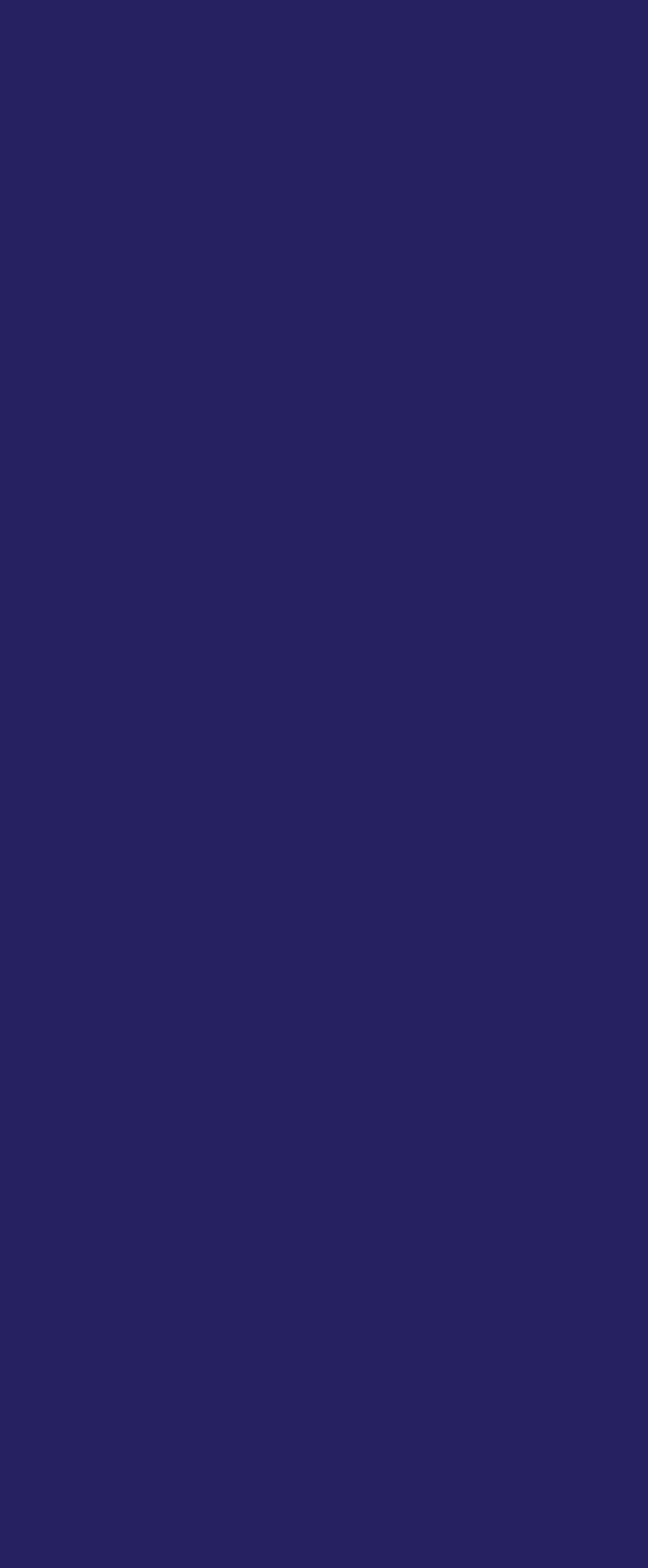Please answer the following question using a single word or phrase: 
What is the first company information link?

About